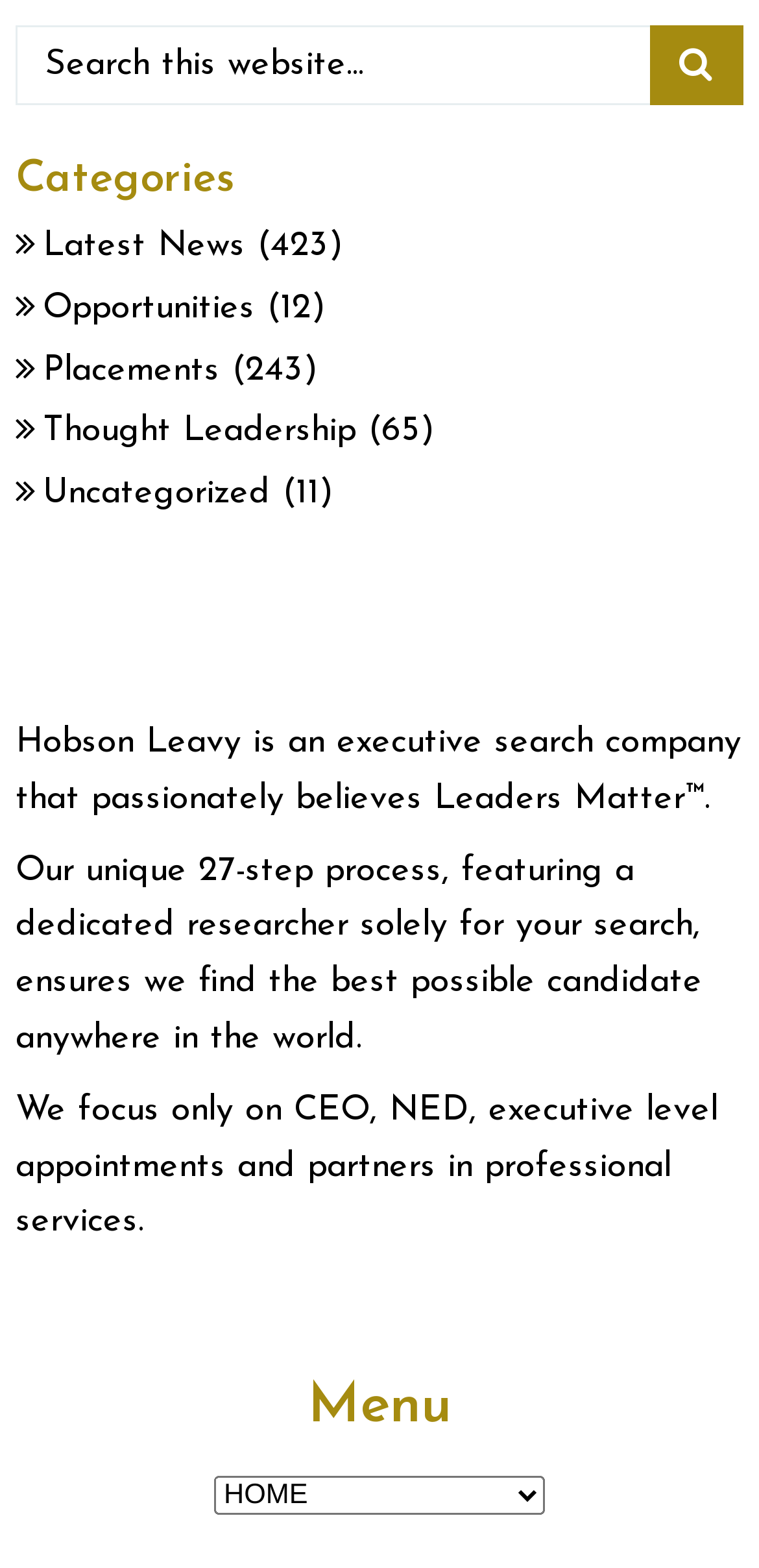What is the company's slogan?
Using the image, respond with a single word or phrase.

Leaders Matter